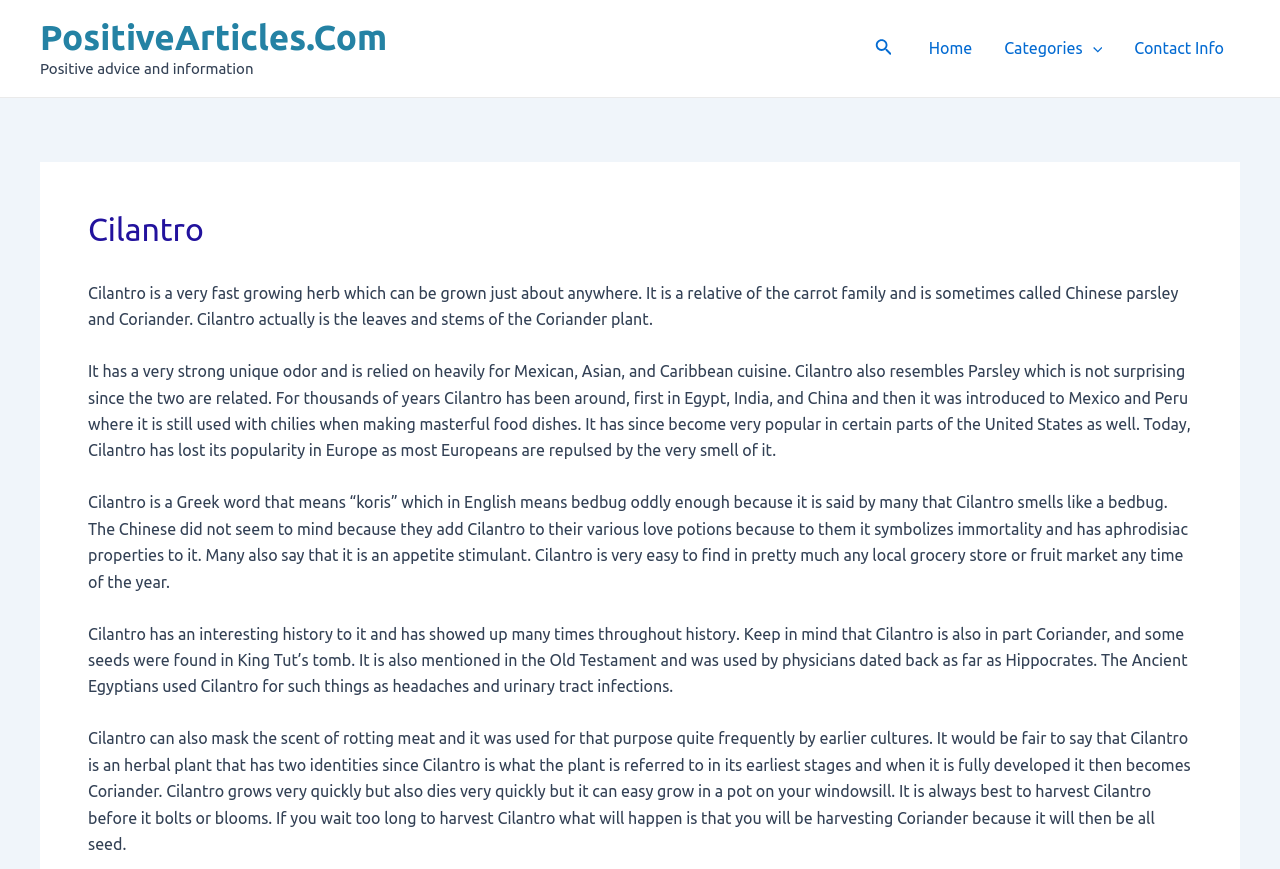Explain the webpage's layout and main content in detail.

The webpage is about Cilantro, a fast-growing herb. At the top left, there is a link to "PositiveArticles.Com" with a brief description "Positive advice and information" next to it. On the top right, there is a search icon link with a small image of a magnifying glass. 

Below the search icon, there is a navigation menu with three links: "Home", "Categories Menu Toggle", and "Contact Info". The "Categories Menu Toggle" has a small image of a menu toggle icon and is currently not expanded.

The main content of the webpage is divided into sections, each with a static text describing Cilantro. The first section has a heading "Cilantro" and provides a brief introduction to the herb. The following sections describe the characteristics, uses, and history of Cilantro, including its unique odor, its relation to Parsley, and its popularity in different parts of the world. The text also mentions the Greek origin of the word "Cilantro" and its various uses in ancient cultures, such as in medicine and as an aphrodisiac. 

The webpage has a total of five sections of static text, each describing a different aspect of Cilantro. The text is arranged in a single column, with each section following the previous one from top to bottom.